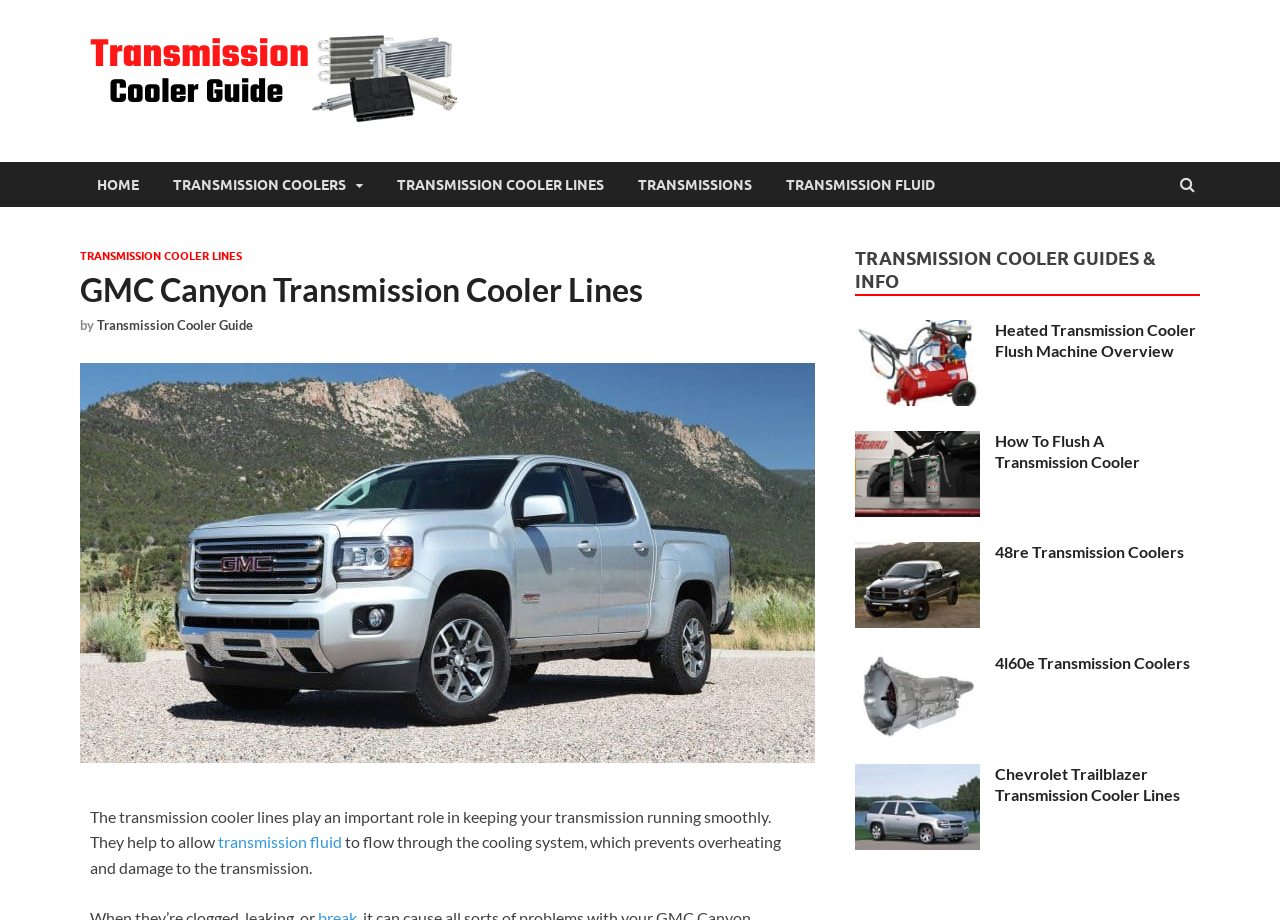Can you provide the bounding box coordinates for the element that should be clicked to implement the instruction: "View the Heated Transmission Cooler Flush Machine Overview"?

[0.777, 0.348, 0.938, 0.393]